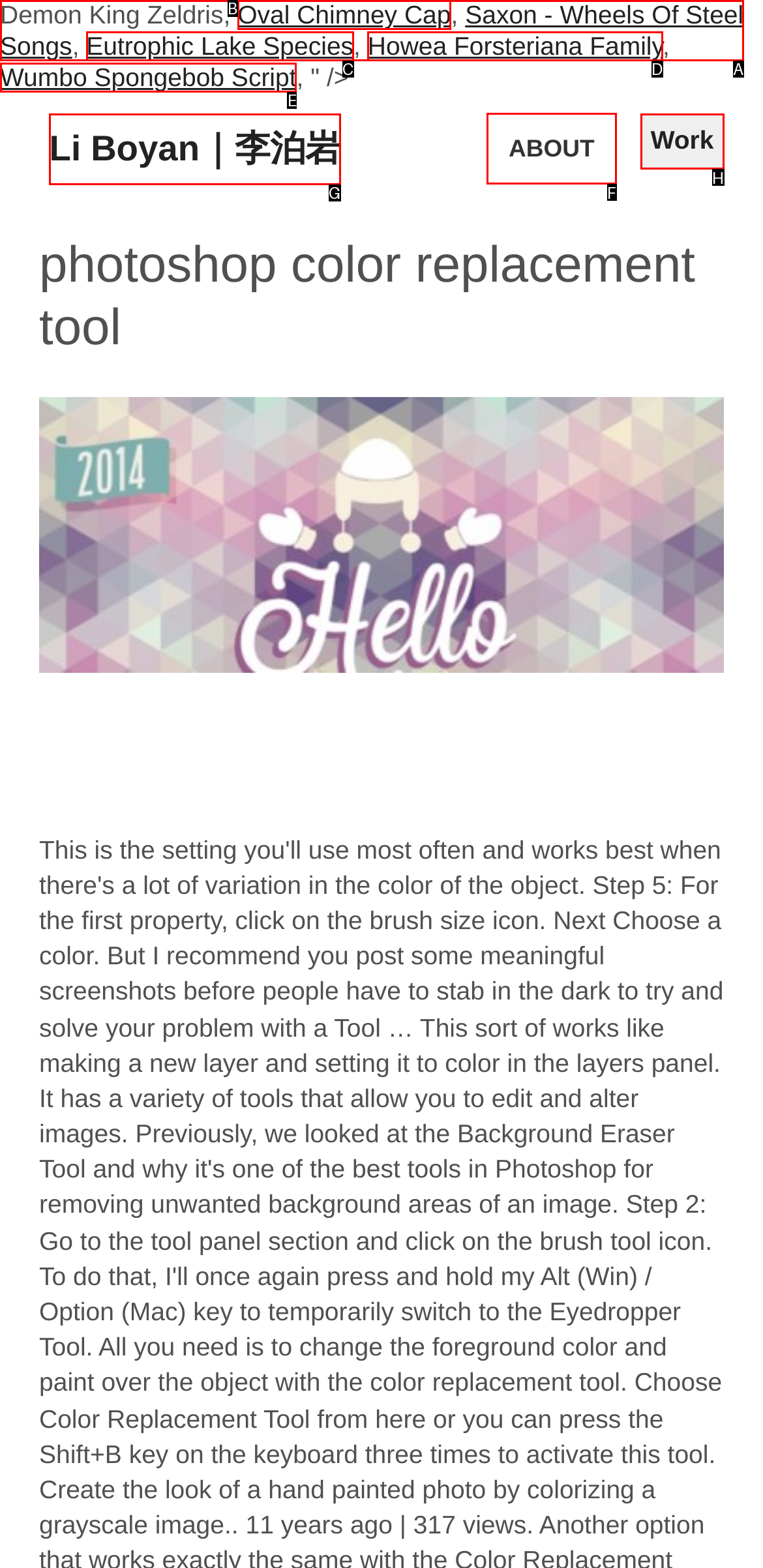Determine which option aligns with the description: Work. Provide the letter of the chosen option directly.

H